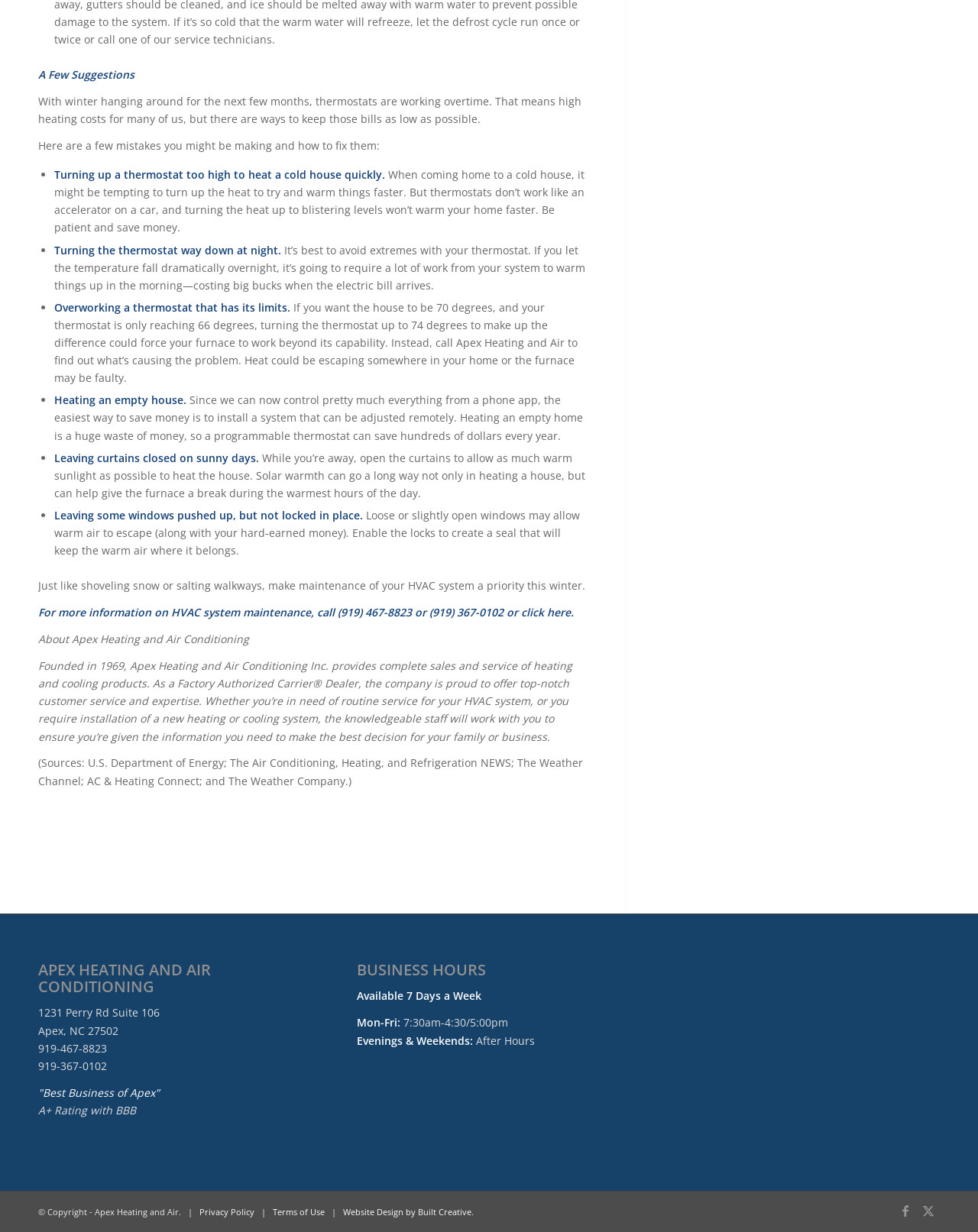What is the benefit of installing a programmable thermostat?
Look at the image and answer with only one word or phrase.

Save hundreds of dollars